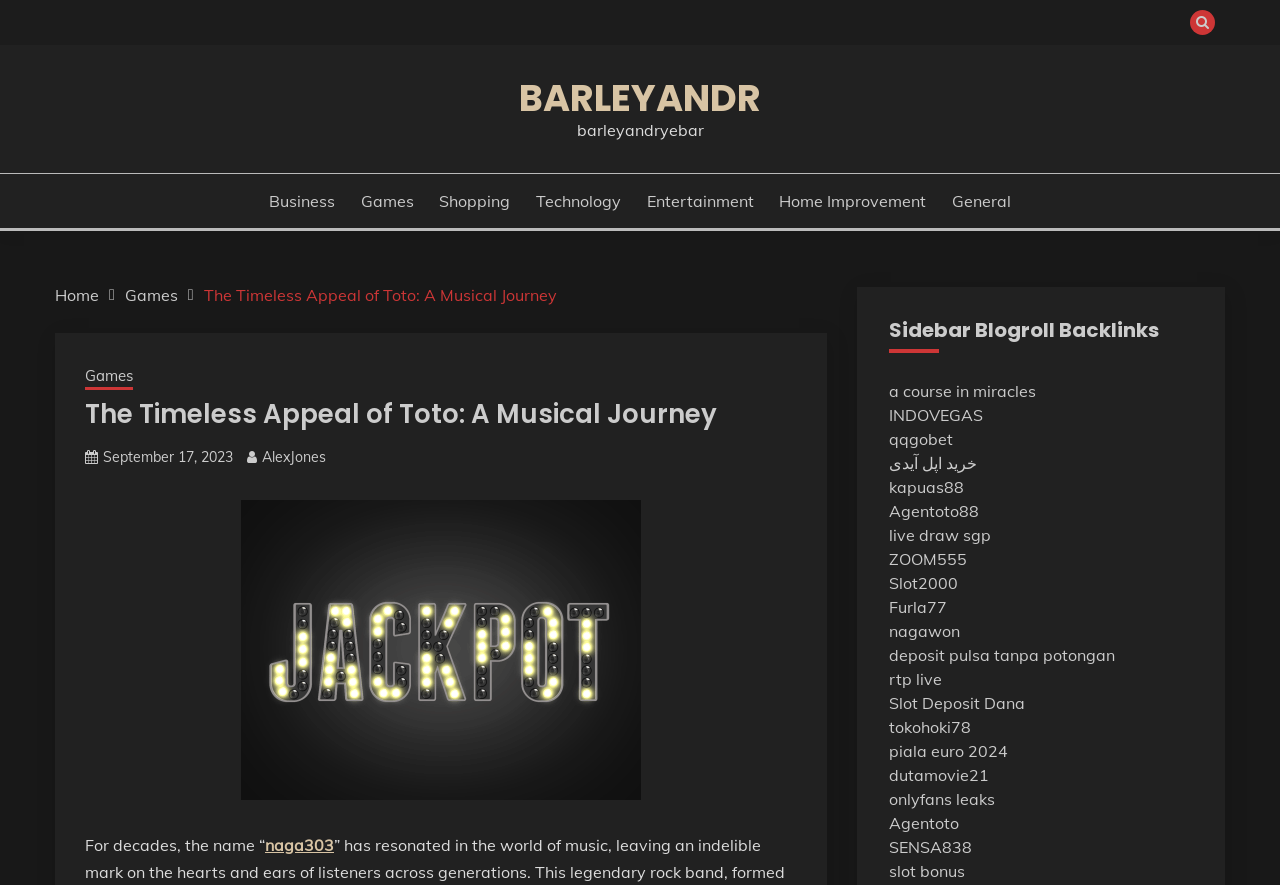Using the description: "rtp live", identify the bounding box of the corresponding UI element in the screenshot.

[0.694, 0.756, 0.736, 0.779]